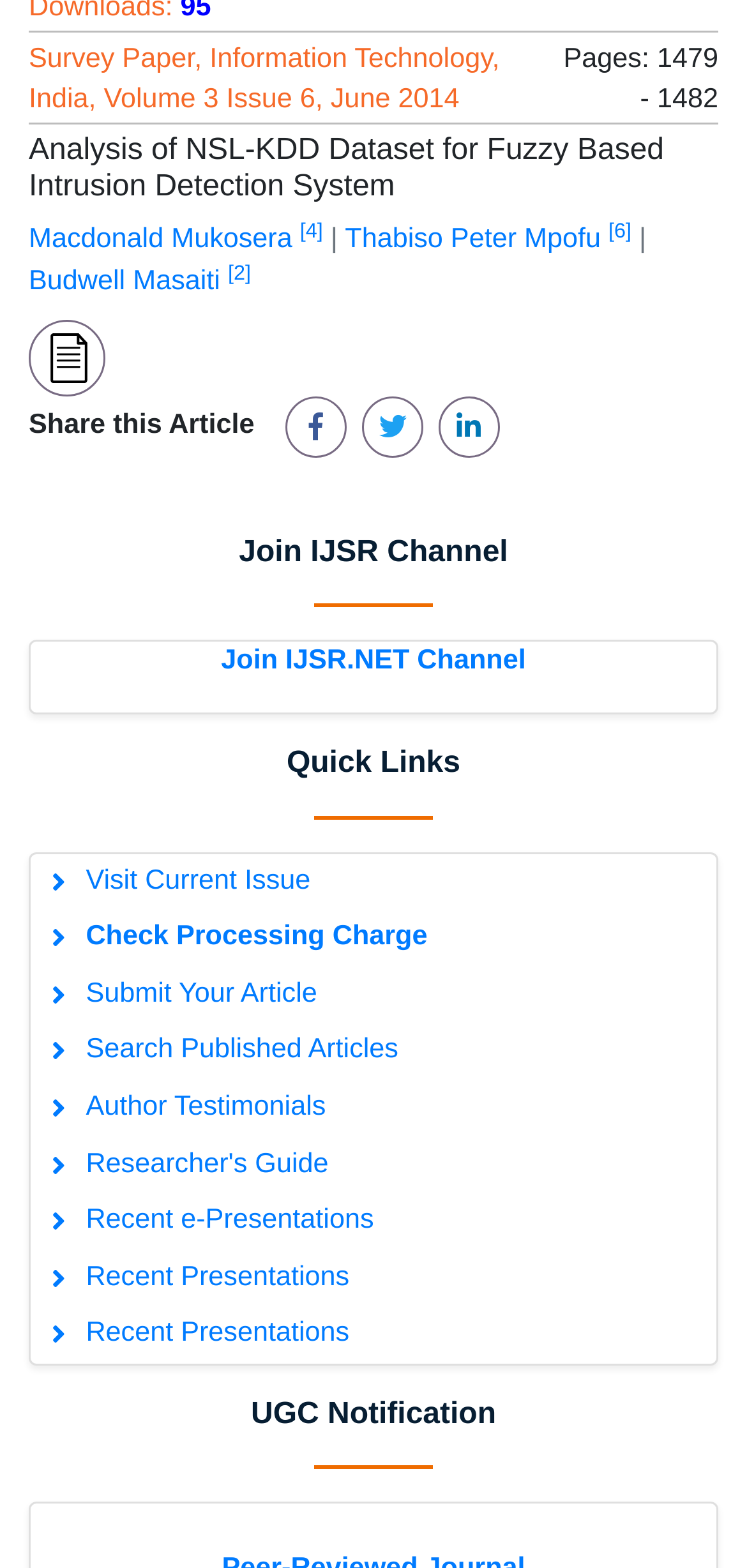Give a short answer using one word or phrase for the question:
What is the page range of the article?

1479 - 1482